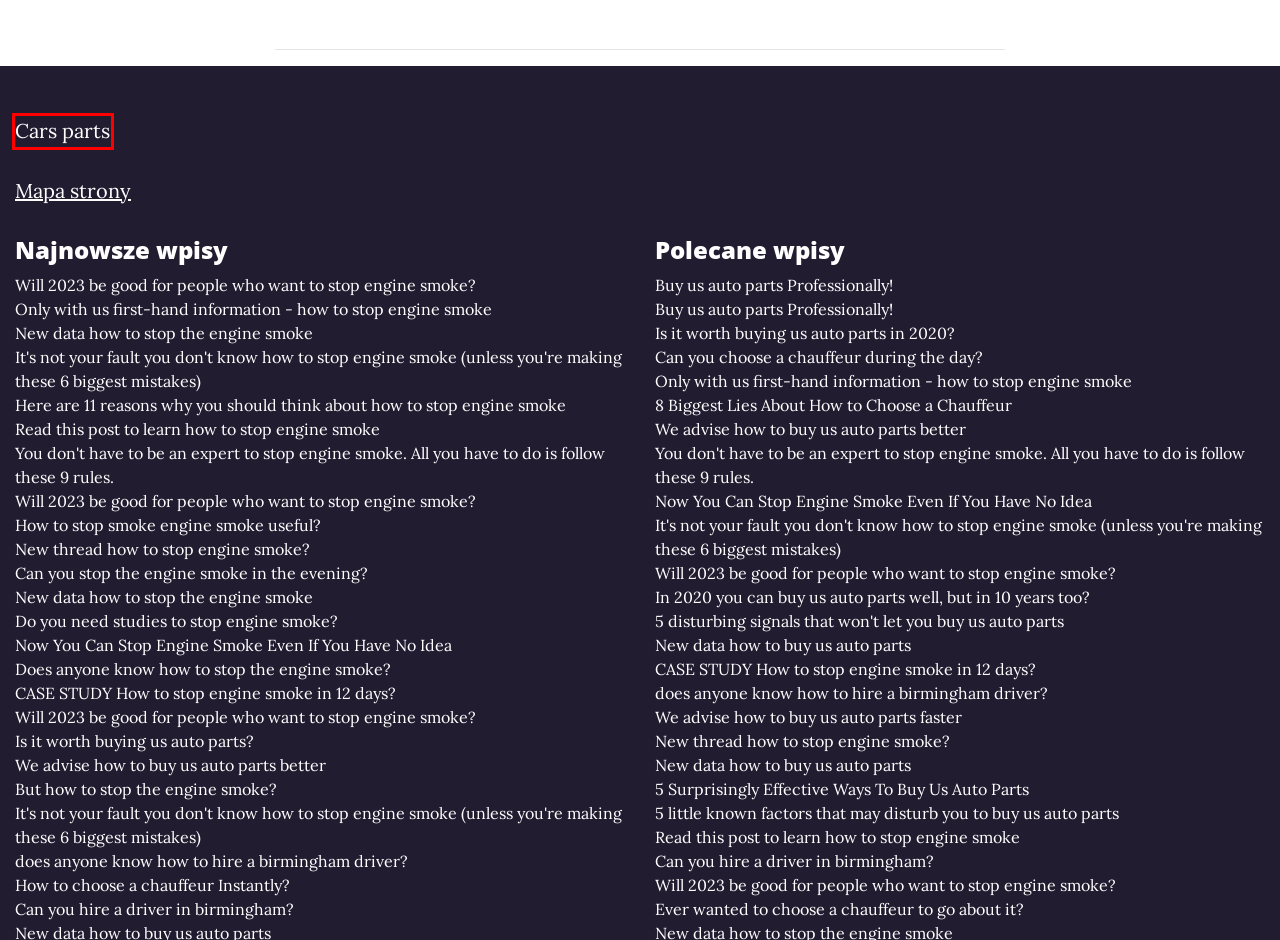Assess the screenshot of a webpage with a red bounding box and determine which webpage description most accurately matches the new page after clicking the element within the red box. Here are the options:
A. Portal Informacyjny - http://metpol.radom.pl/
B. How to stop smoke engine smoke useful? - Cars parts
C. Is it worth buying us auto parts in 2020?  - Cars parts
D. New thread how to stop engine smoke? - Cars parts
E. does anyone know how to hire a birmingham driver?  - Cars parts
F. Do you need studies to stop engine smoke? - Cars parts
G. Is it worth buying us auto parts?  - Cars parts
H. New data how to buy us auto parts  - Cars parts

A